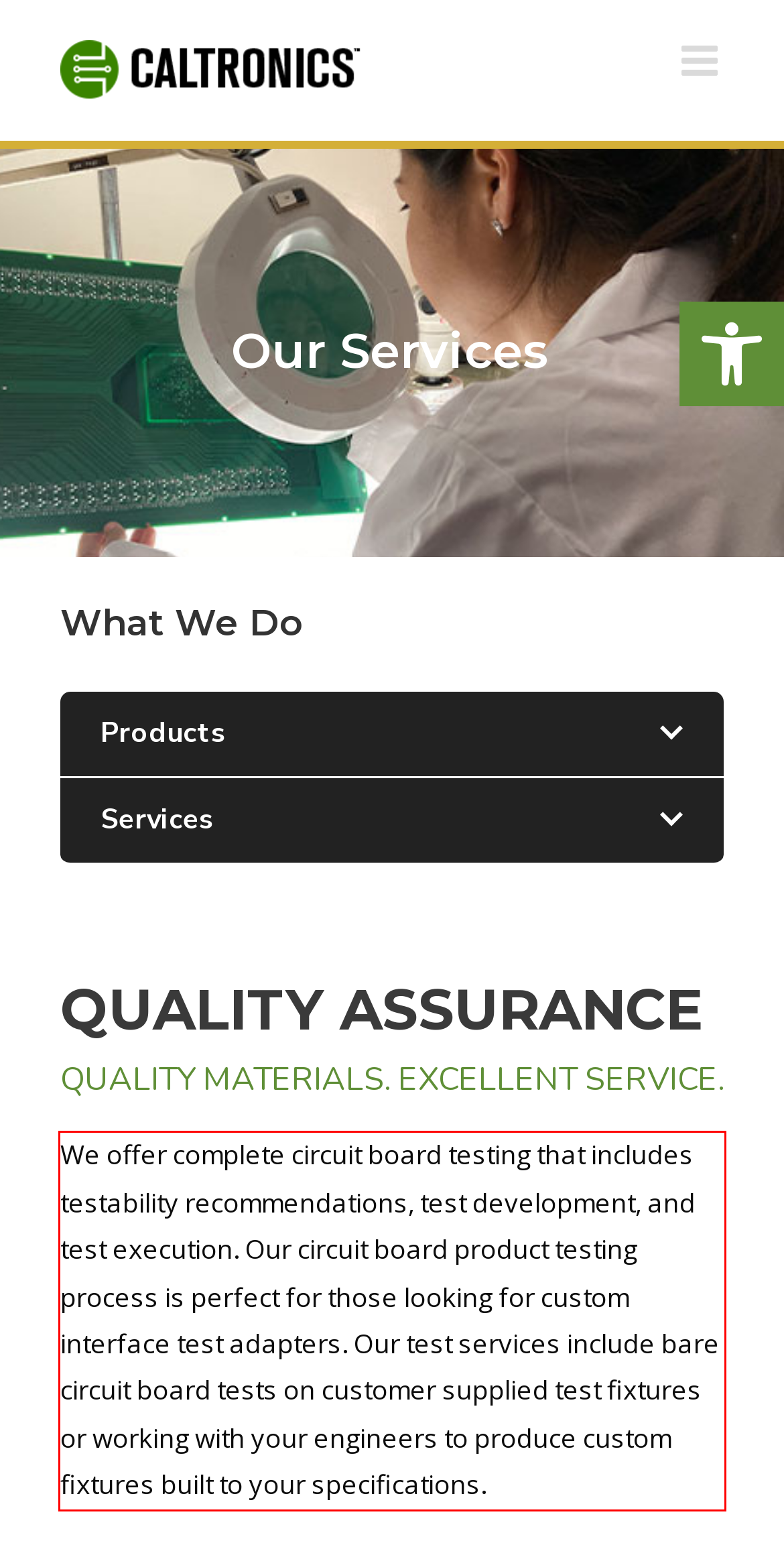You are presented with a screenshot containing a red rectangle. Extract the text found inside this red bounding box.

We offer complete circuit board testing that includes testability recommendations, test development, and test execution. Our circuit board product testing process is perfect for those looking for custom interface test adapters. Our test services include bare circuit board tests on customer supplied test fixtures or working with your engineers to produce custom fixtures built to your specifications.